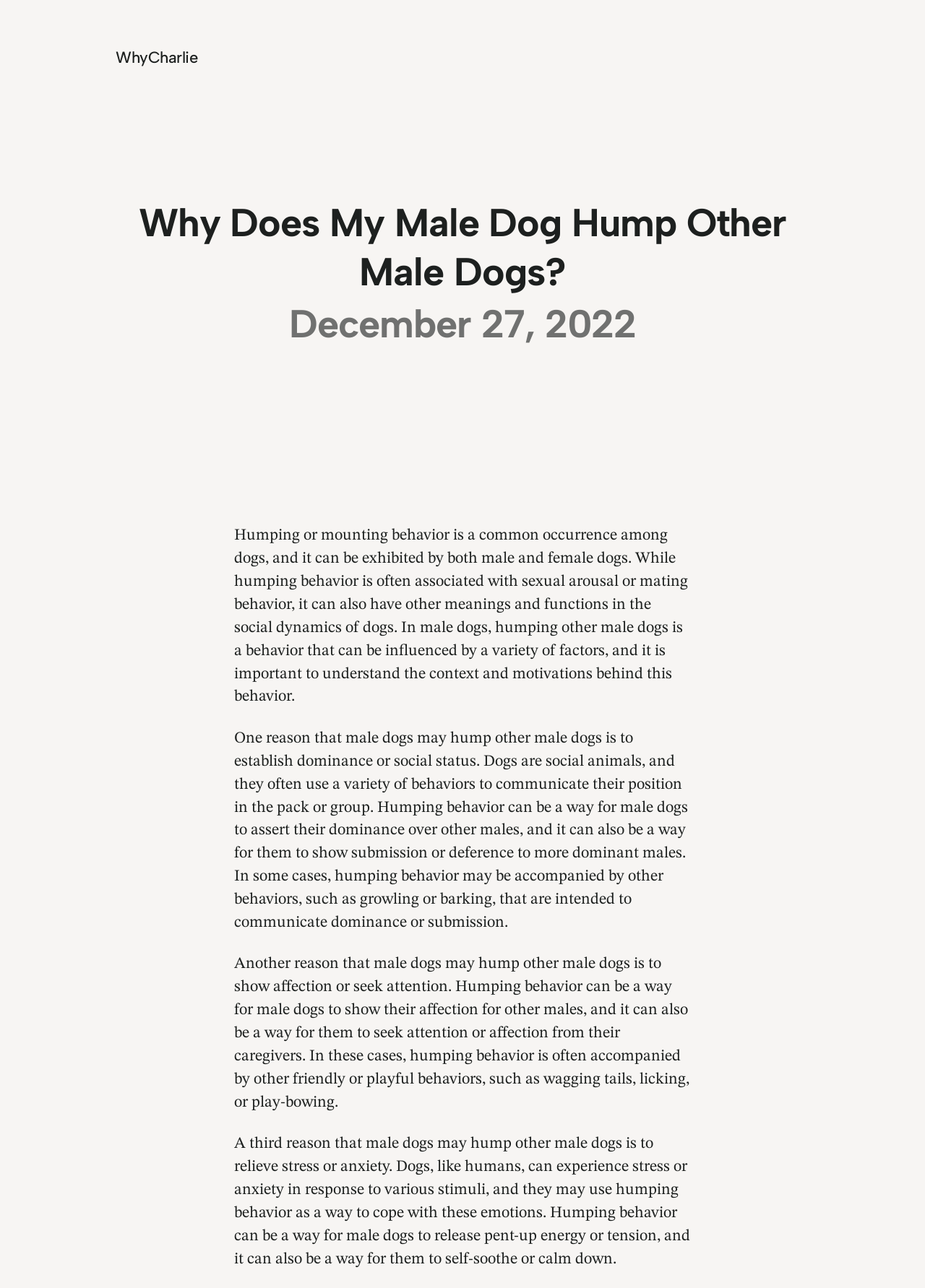What is humping behavior often associated with?
Provide a concise answer using a single word or phrase based on the image.

Sexual arousal or mating behavior